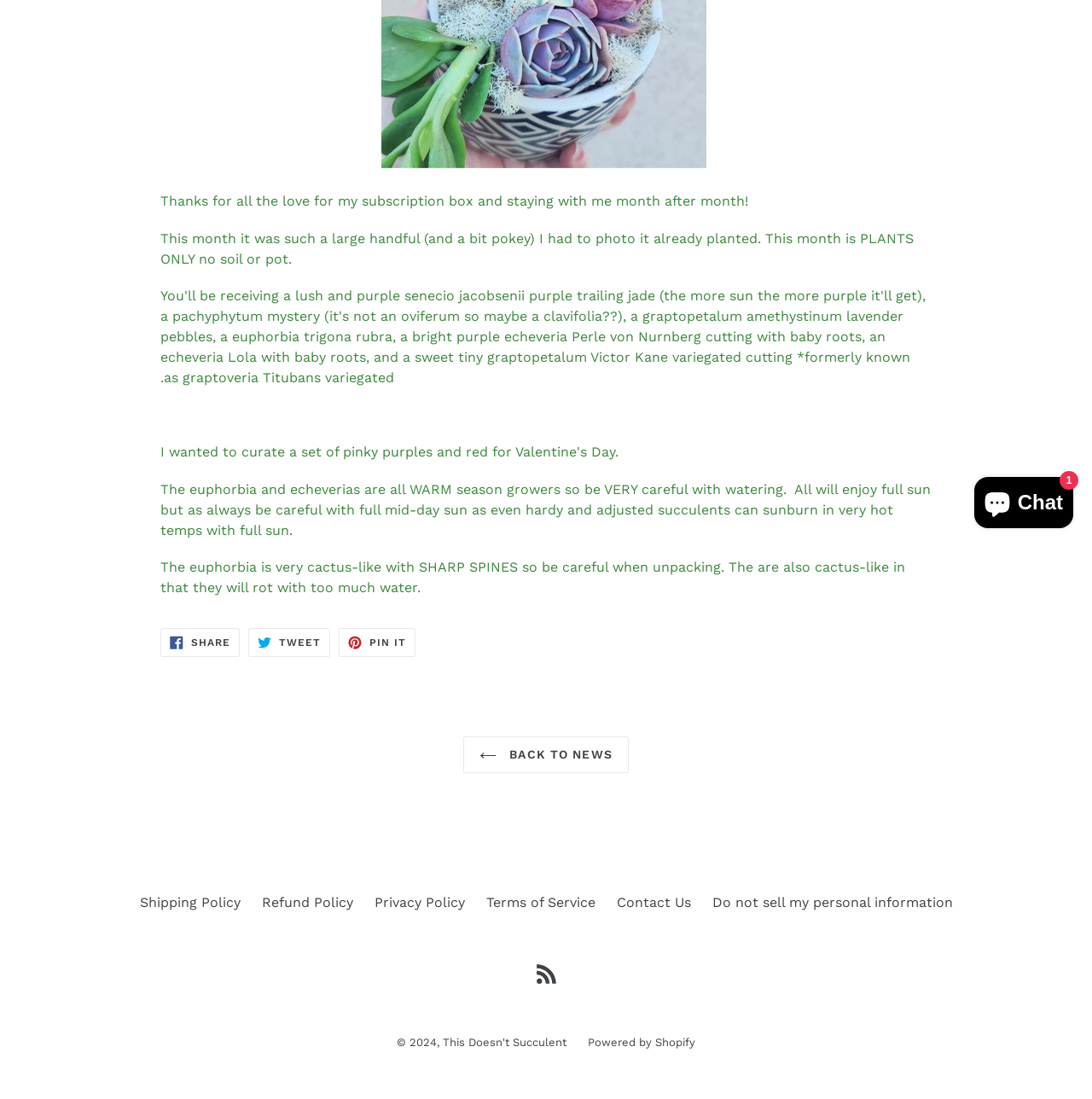Identify the bounding box coordinates for the UI element described as: "RSS". The coordinates should be provided as four floats between 0 and 1: [left, top, right, bottom].

[0.488, 0.876, 0.512, 0.896]